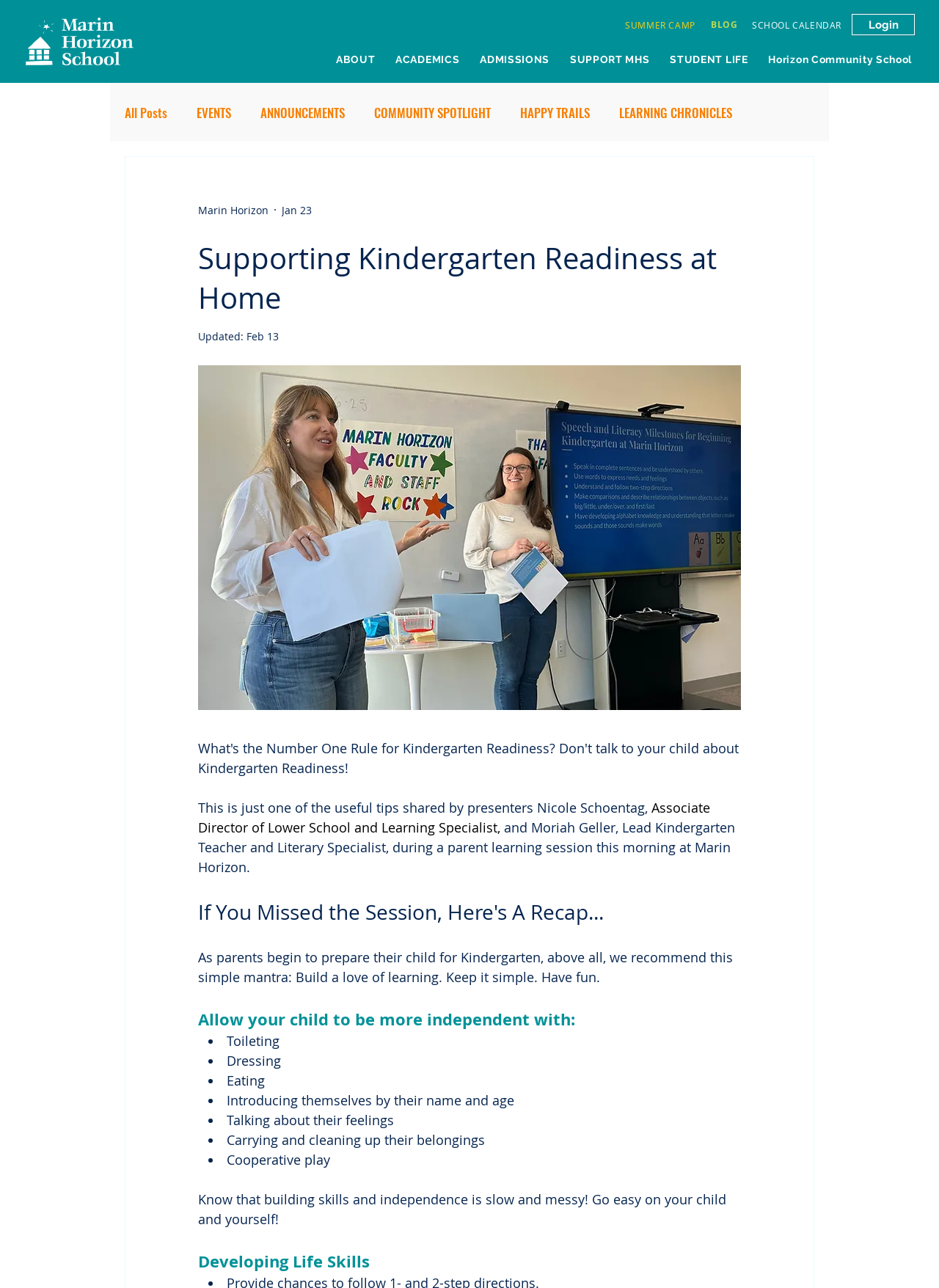Please find the main title text of this webpage.

Supporting Kindergarten Readiness at Home